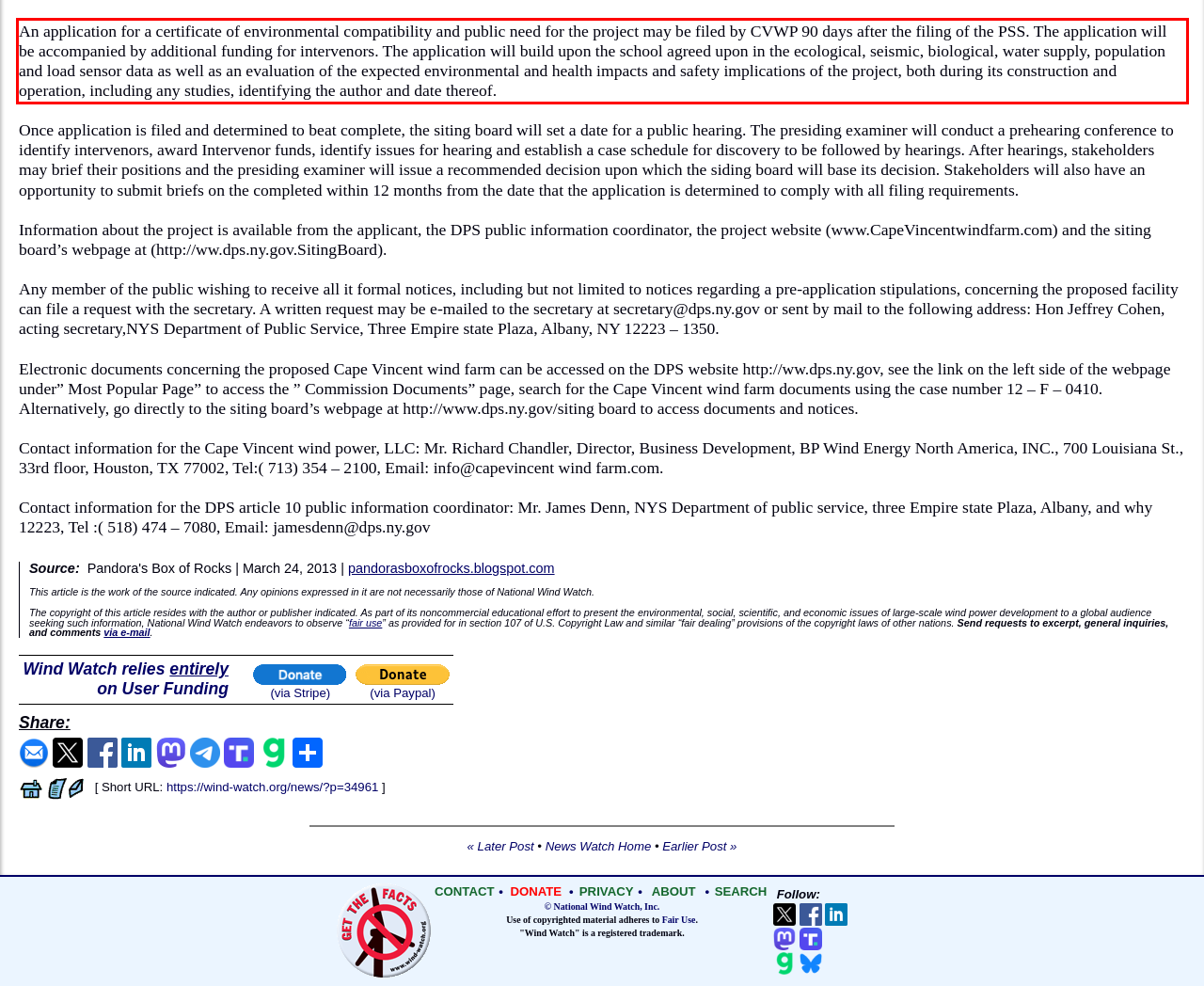Observe the screenshot of the webpage that includes a red rectangle bounding box. Conduct OCR on the content inside this red bounding box and generate the text.

An application for a certificate of environmental compatibility and public need for the project may be filed by CVWP 90 days after the filing of the PSS. The application will be accompanied by additional funding for intervenors. The application will build upon the school agreed upon in the ecological, seismic, biological, water supply, population and load sensor data as well as an evaluation of the expected environmental and health impacts and safety implications of the project, both during its construction and operation, including any studies, identifying the author and date thereof.